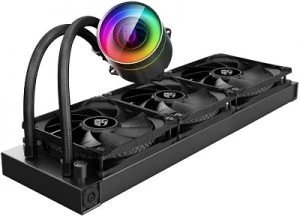What is the purpose of the RGB lighting on the pump head?
Please use the image to provide an in-depth answer to the question.

The stylish pump head at the center top of the AIO liquid CPU cooler features RGB lighting, which allows for customizable lighting effects to enhance the overall aesthetics of a gaming or high-performance PC build.